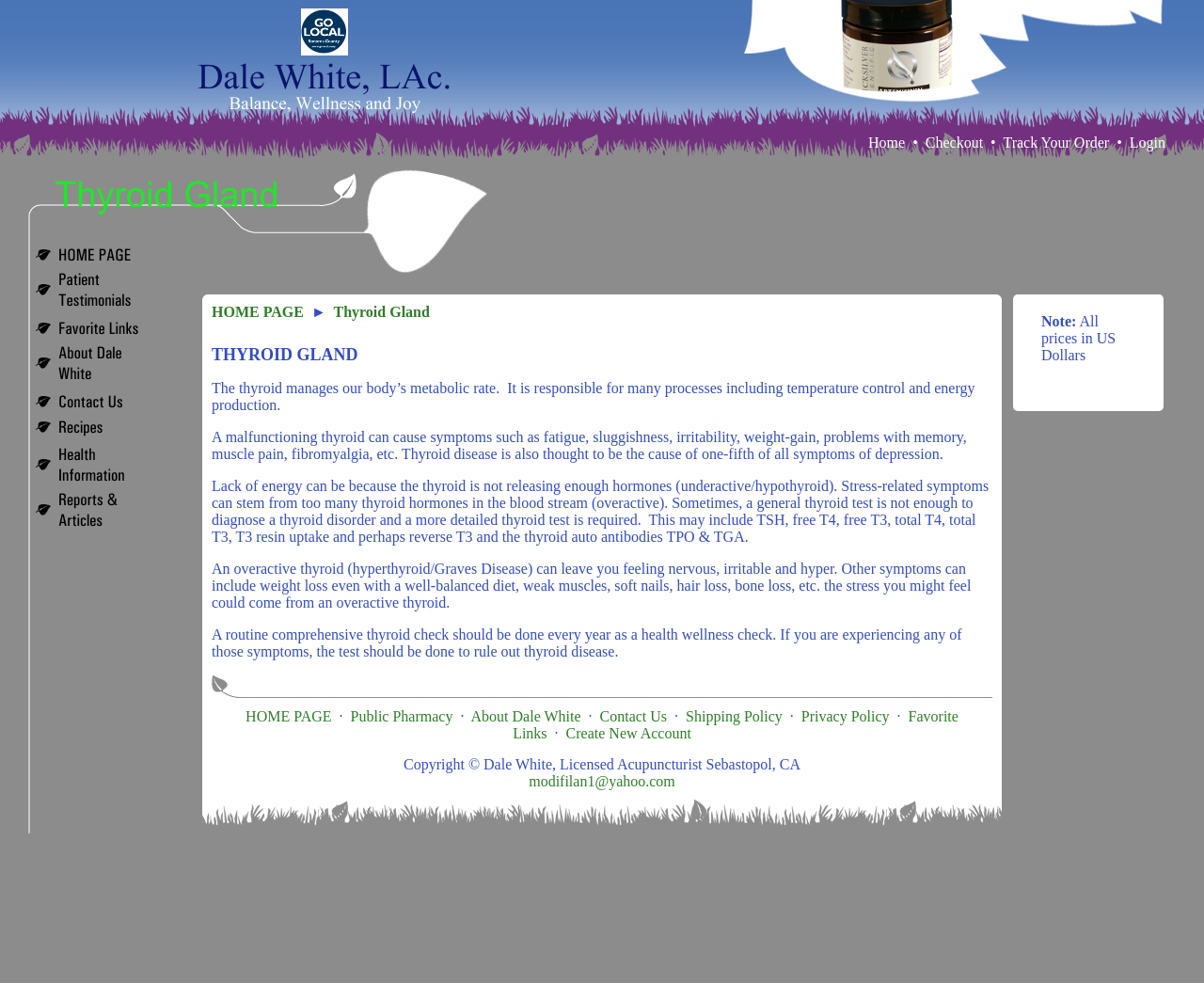Given the element description, predict the bounding box coordinates in the format (top-left x, top-left y, bottom-right x, bottom-right y), using floating point numbers between 0 and 1: Thyroid Gland

[0.277, 0.309, 0.357, 0.325]